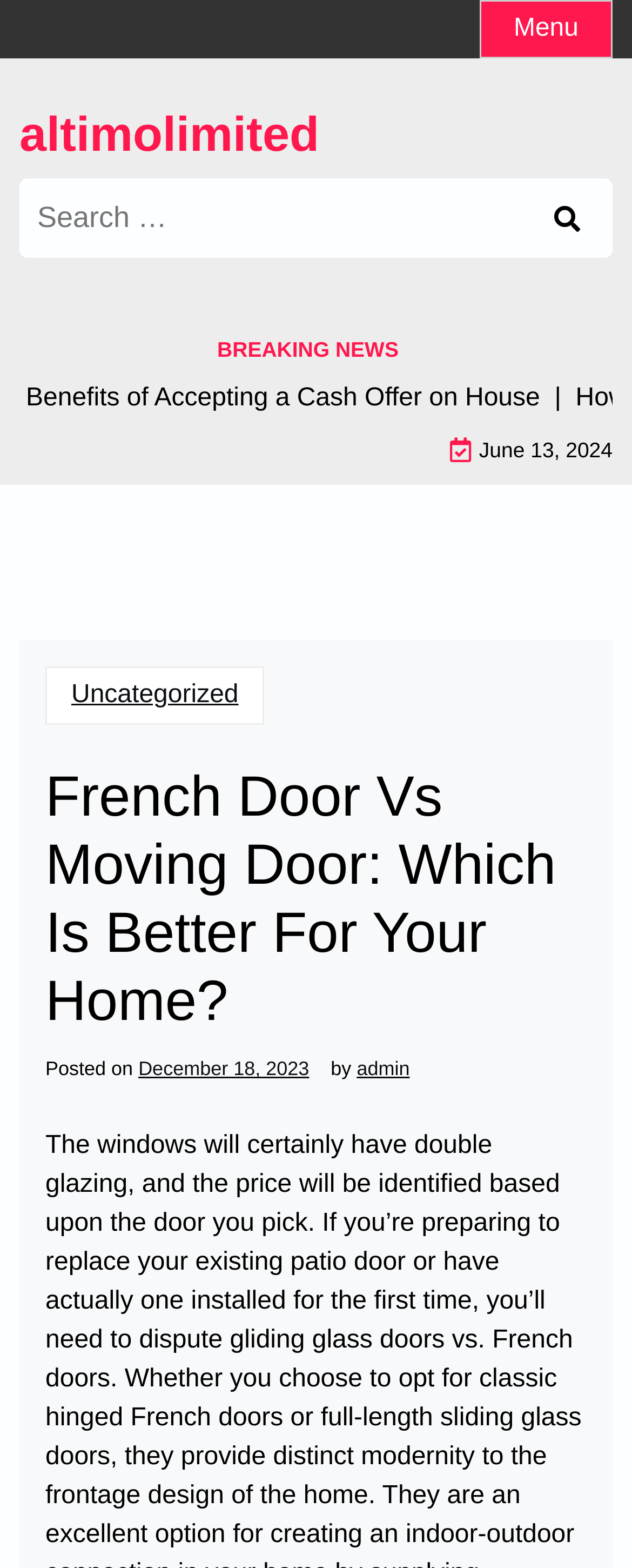Use a single word or phrase to answer the question: Who wrote the article 'French Door Vs Moving Door: Which Is Better For Your Home?'?

admin